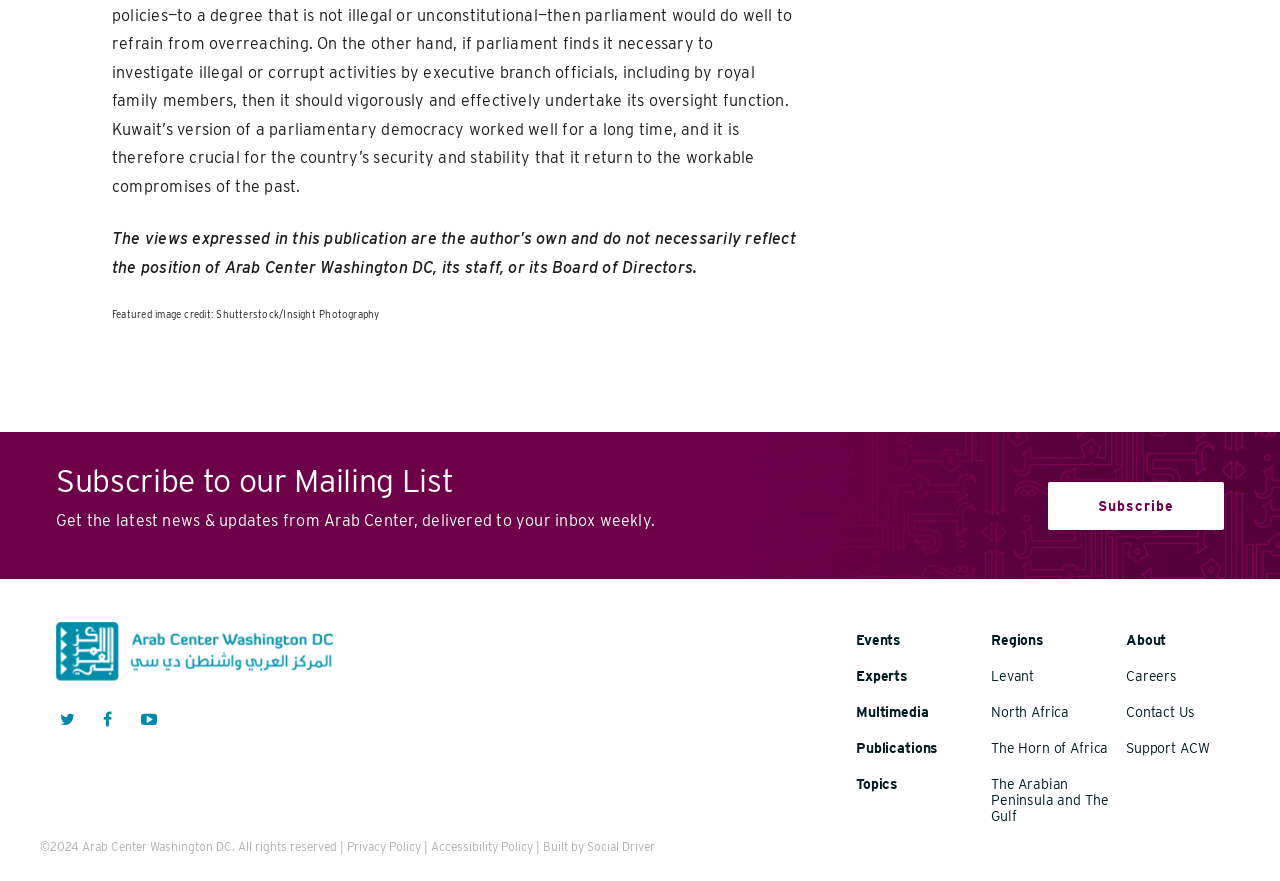Bounding box coordinates should be provided in the format (top-left x, top-left y, bottom-right x, bottom-right y) with all values between 0 and 1. Identify the bounding box for this UI element: Twitter Channel

[0.044, 0.807, 0.061, 0.832]